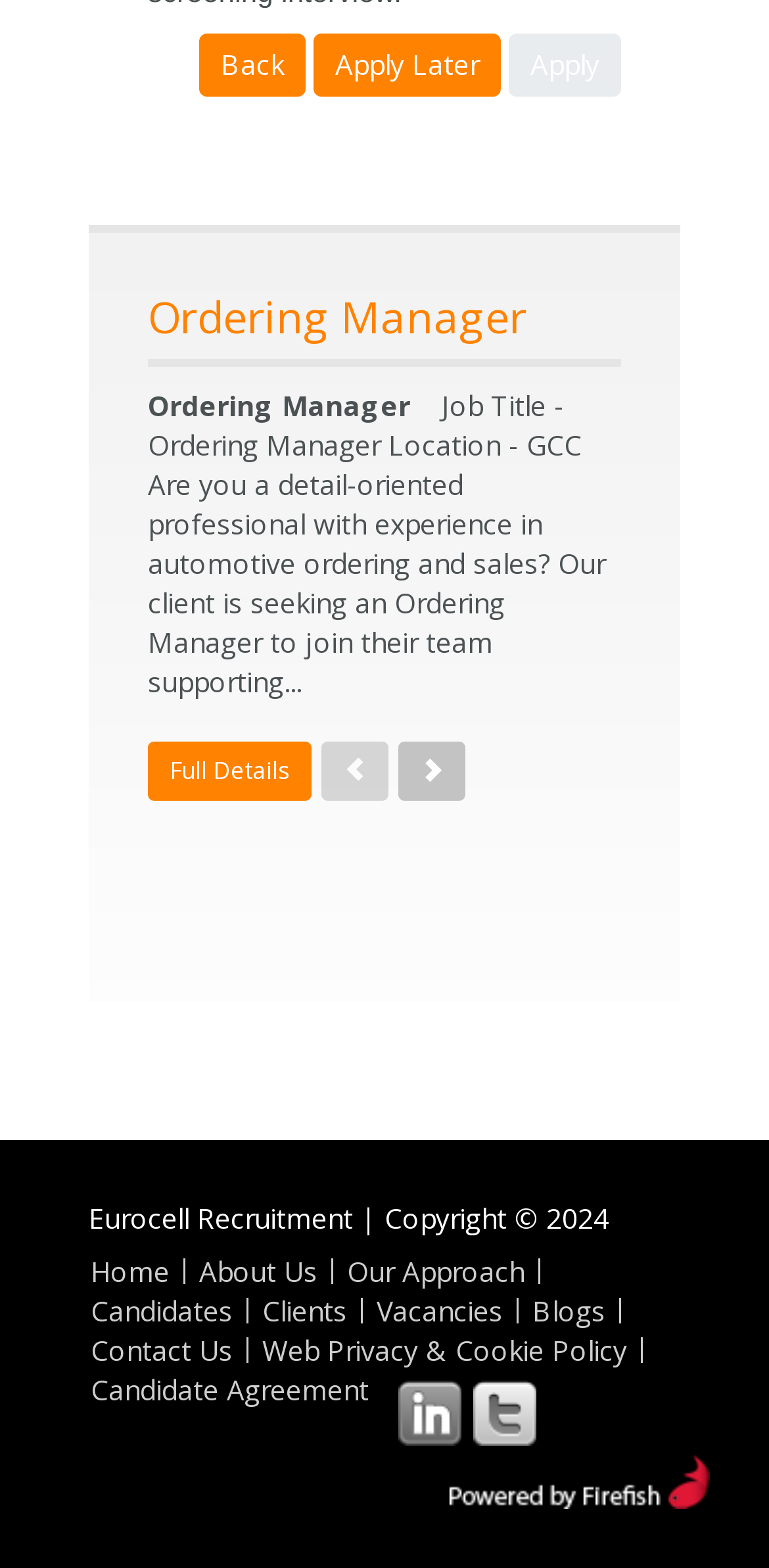Determine the bounding box coordinates of the clickable region to follow the instruction: "Click the 'Apply' button".

[0.662, 0.022, 0.808, 0.062]